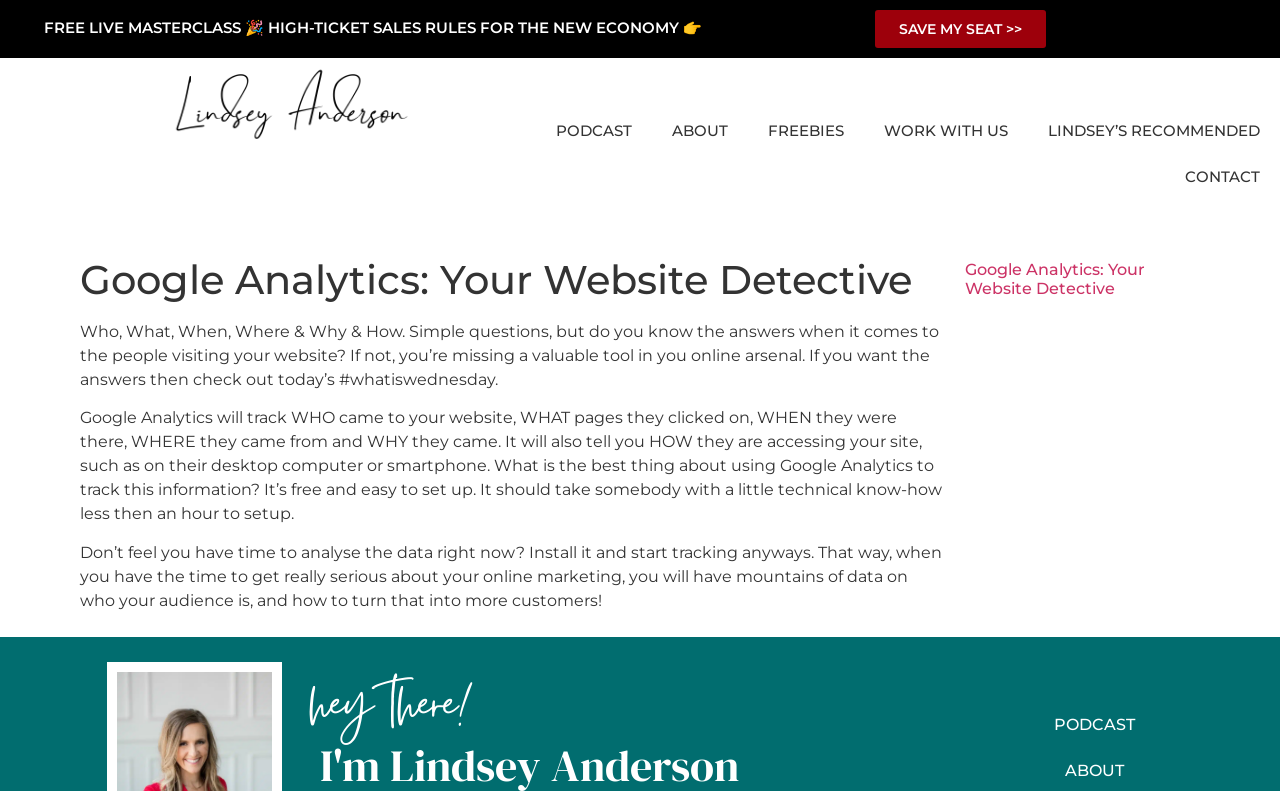Using the element description provided, determine the bounding box coordinates in the format (top-left x, top-left y, bottom-right x, bottom-right y). Ensure that all values are floating point numbers between 0 and 1. Element description: Podcast

[0.419, 0.137, 0.509, 0.195]